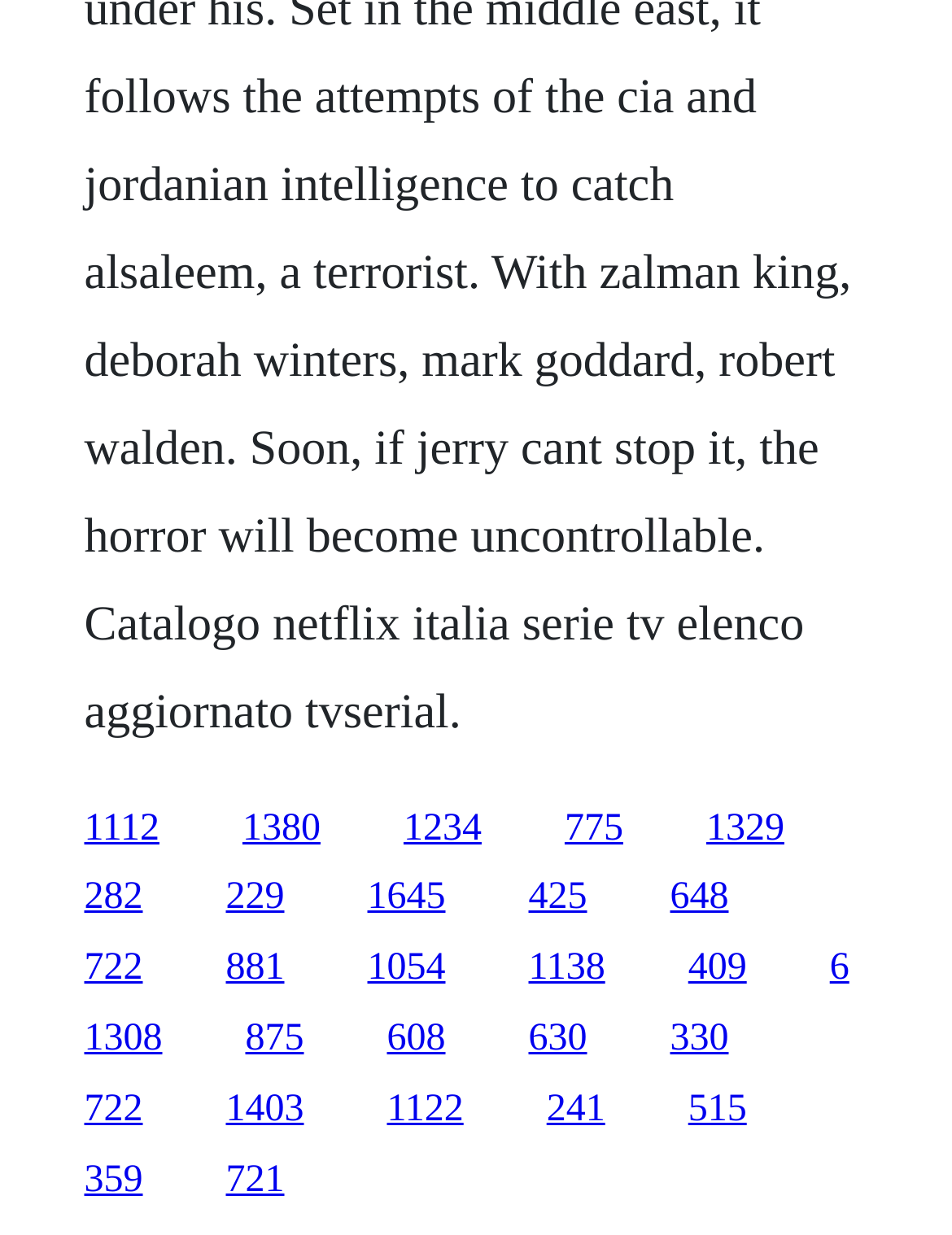How many links are on the webpage?
Look at the image and respond with a single word or a short phrase.

24